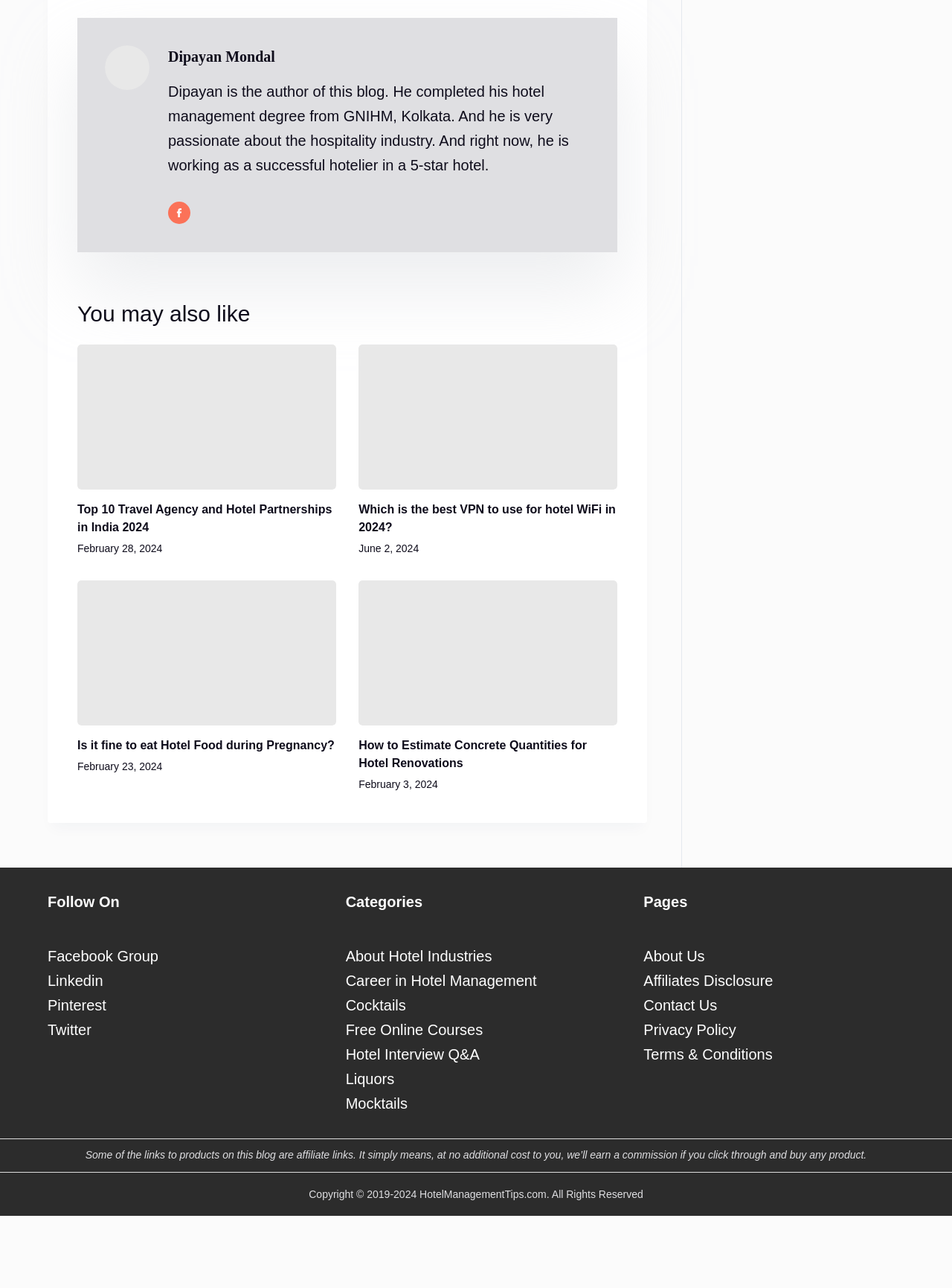Please identify the bounding box coordinates of the element I should click to complete this instruction: 'Explore Matrix Metalloproteinase (MMP)'. The coordinates should be given as four float numbers between 0 and 1, like this: [left, top, right, bottom].

None